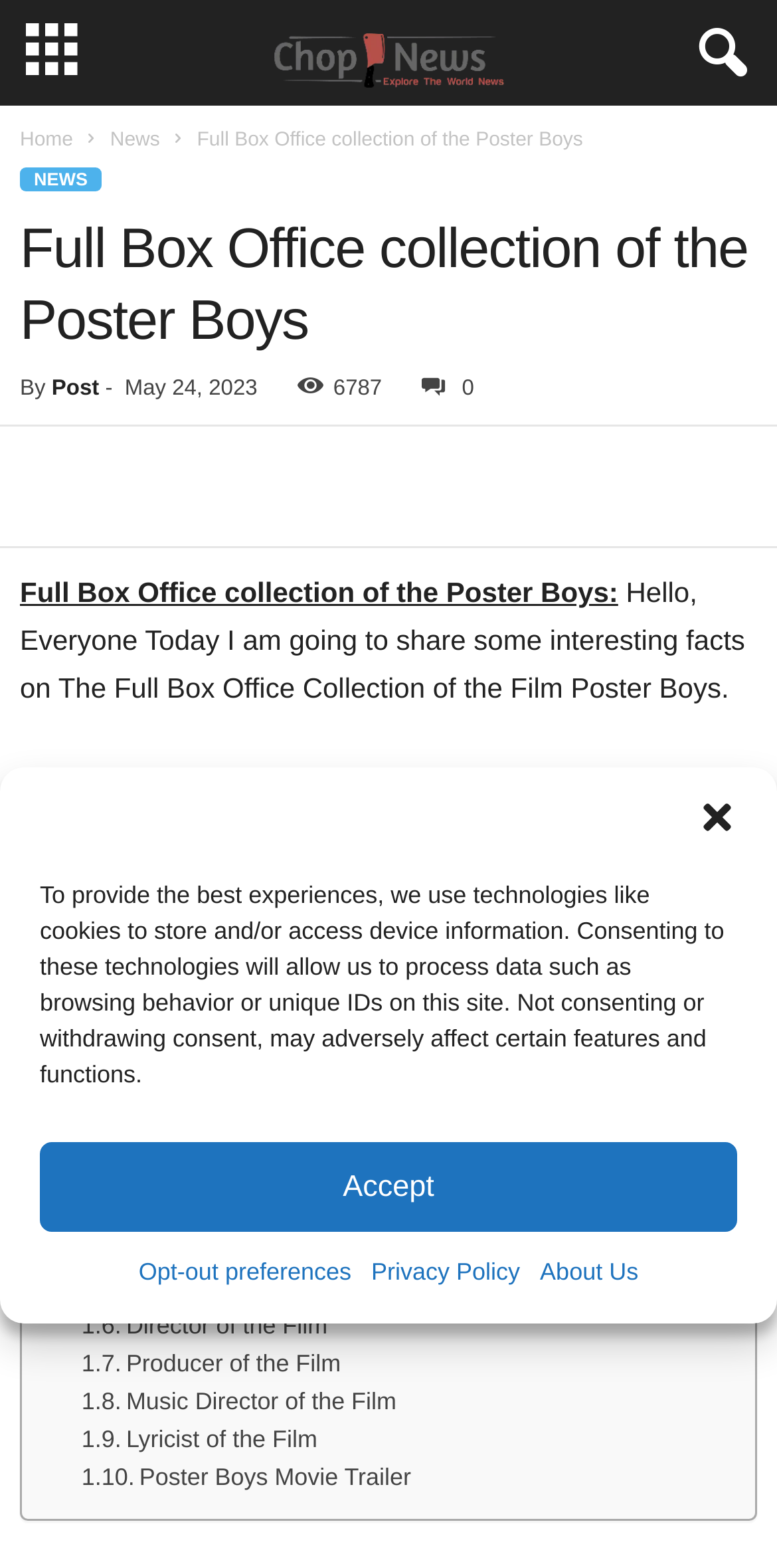Please identify the bounding box coordinates of the clickable area that will fulfill the following instruction: "Click the 'About Us' link". The coordinates should be in the format of four float numbers between 0 and 1, i.e., [left, top, right, bottom].

[0.695, 0.798, 0.822, 0.825]